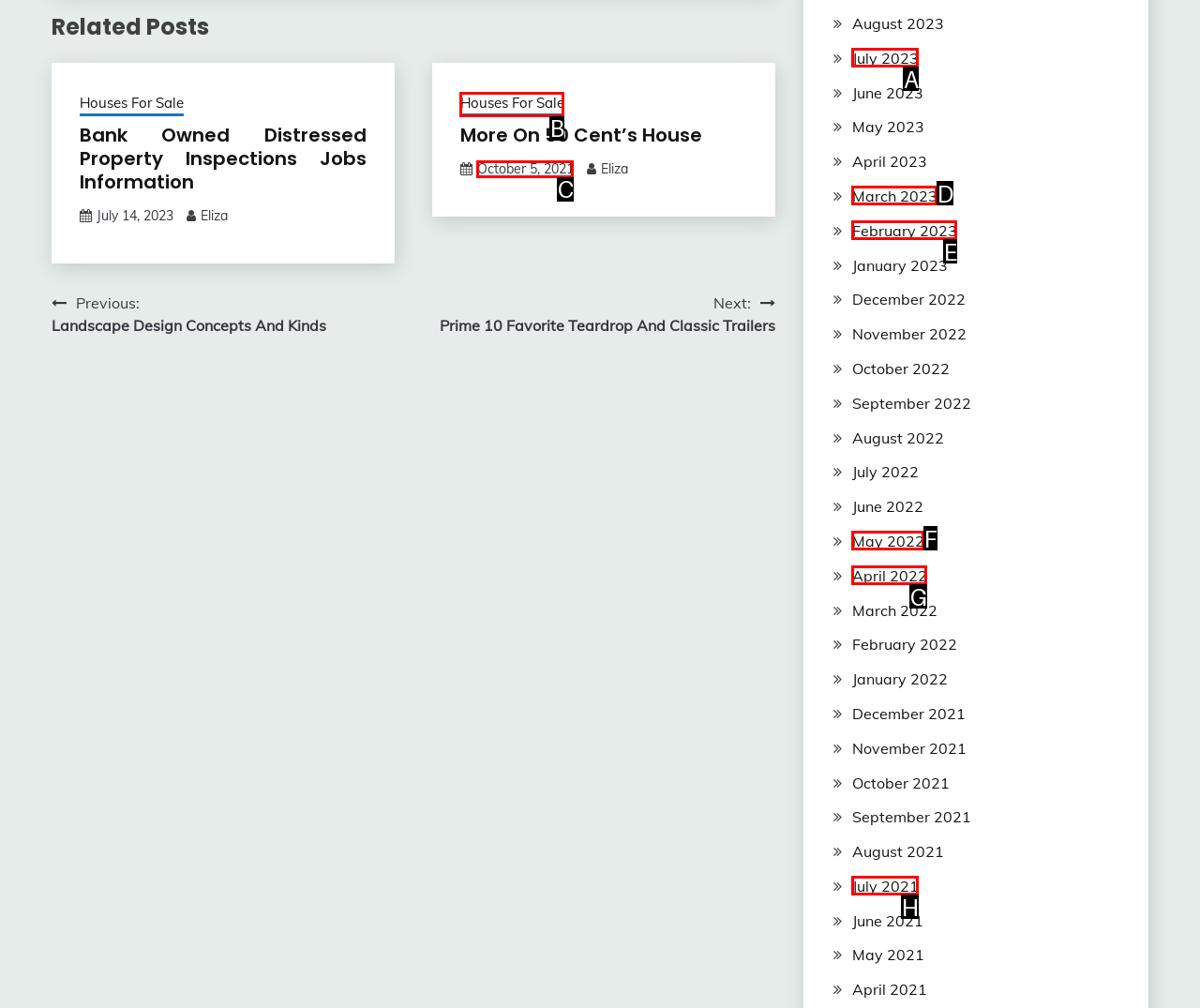From the description: title="Expert Evaluation", identify the option that best matches and reply with the letter of that option directly.

None